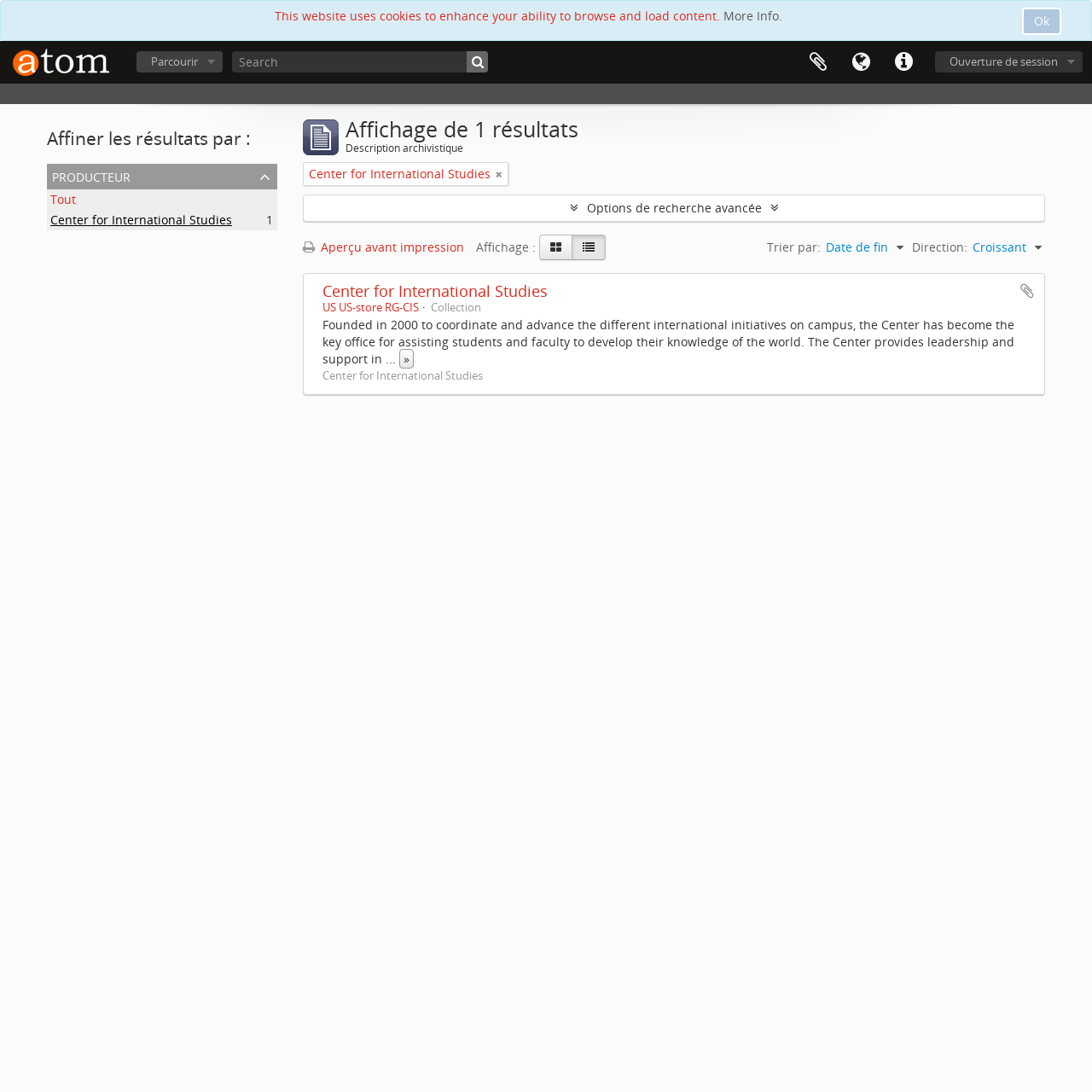What is the name of the library?
Respond with a short answer, either a single word or a phrase, based on the image.

Grinnell College Libraries